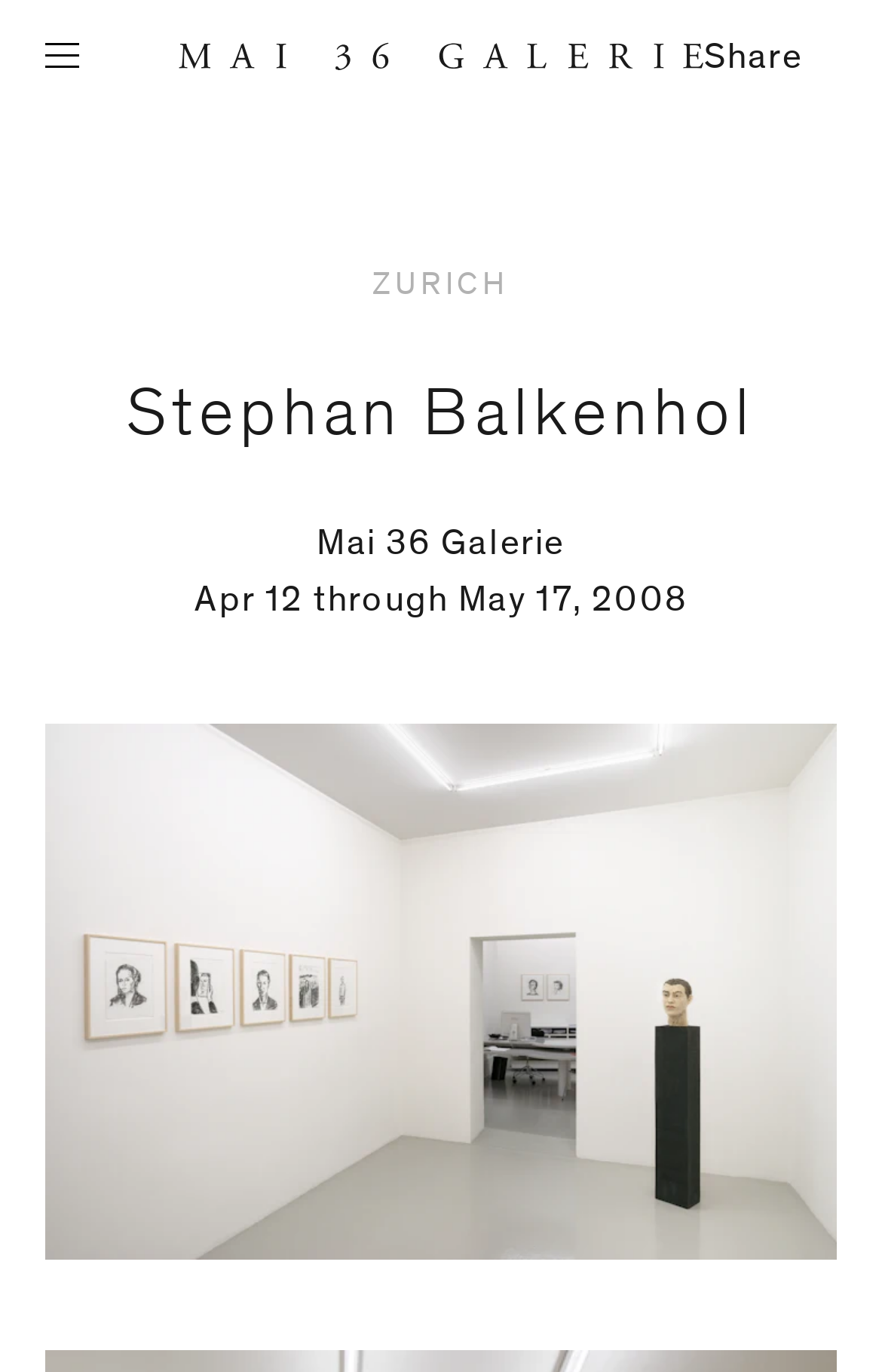What is the name of the gallery hosting the exhibition?
Please provide an in-depth and detailed response to the question.

The answer can be found in the link element on the webpage, which reads 'Mai 36 Galerie'. This is likely the name of the gallery hosting the exhibition.